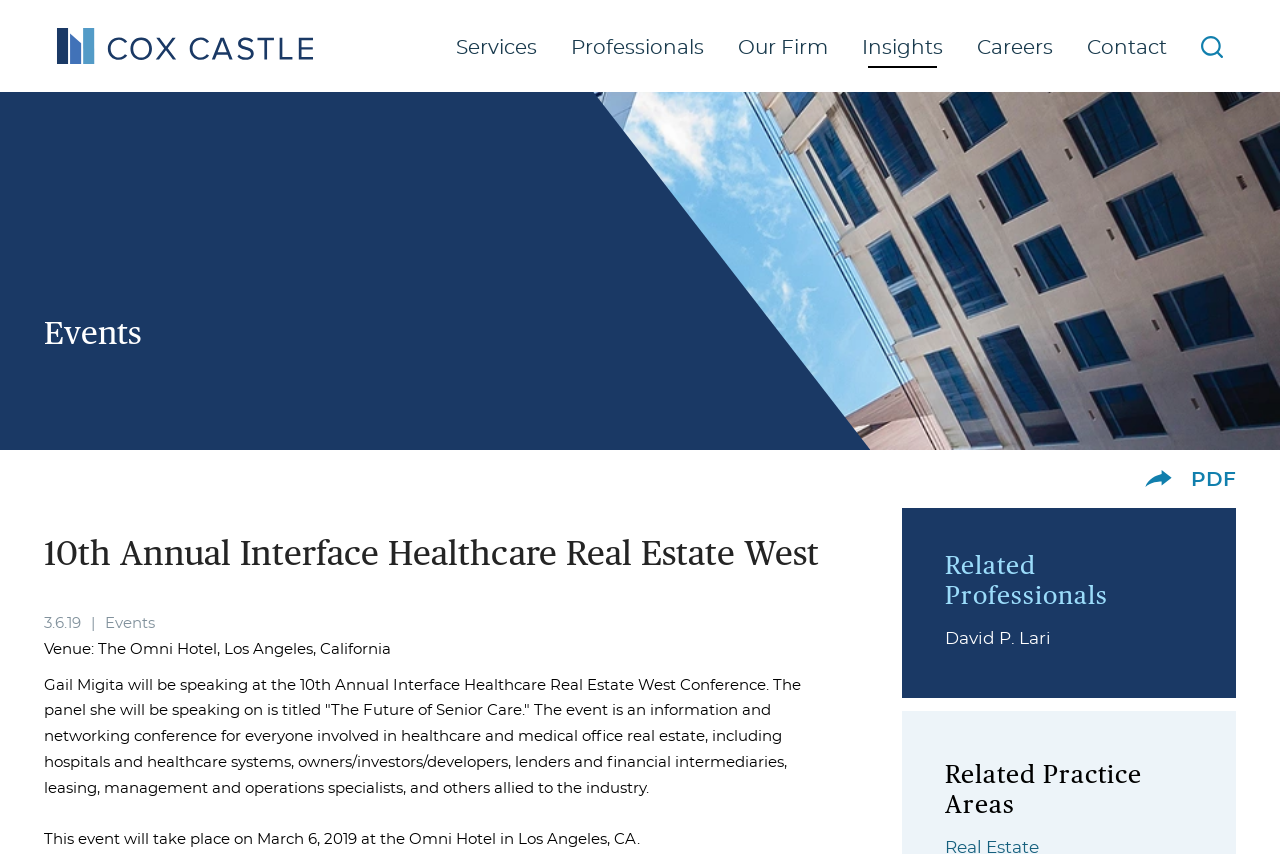Please provide a detailed answer to the question below based on the screenshot: 
Who is speaking at the event?

I found the answer by reading the text 'Gail Migita will be speaking at the 10th Annual Interface Healthcare Real Estate West Conference.' which is located below the title of the event.